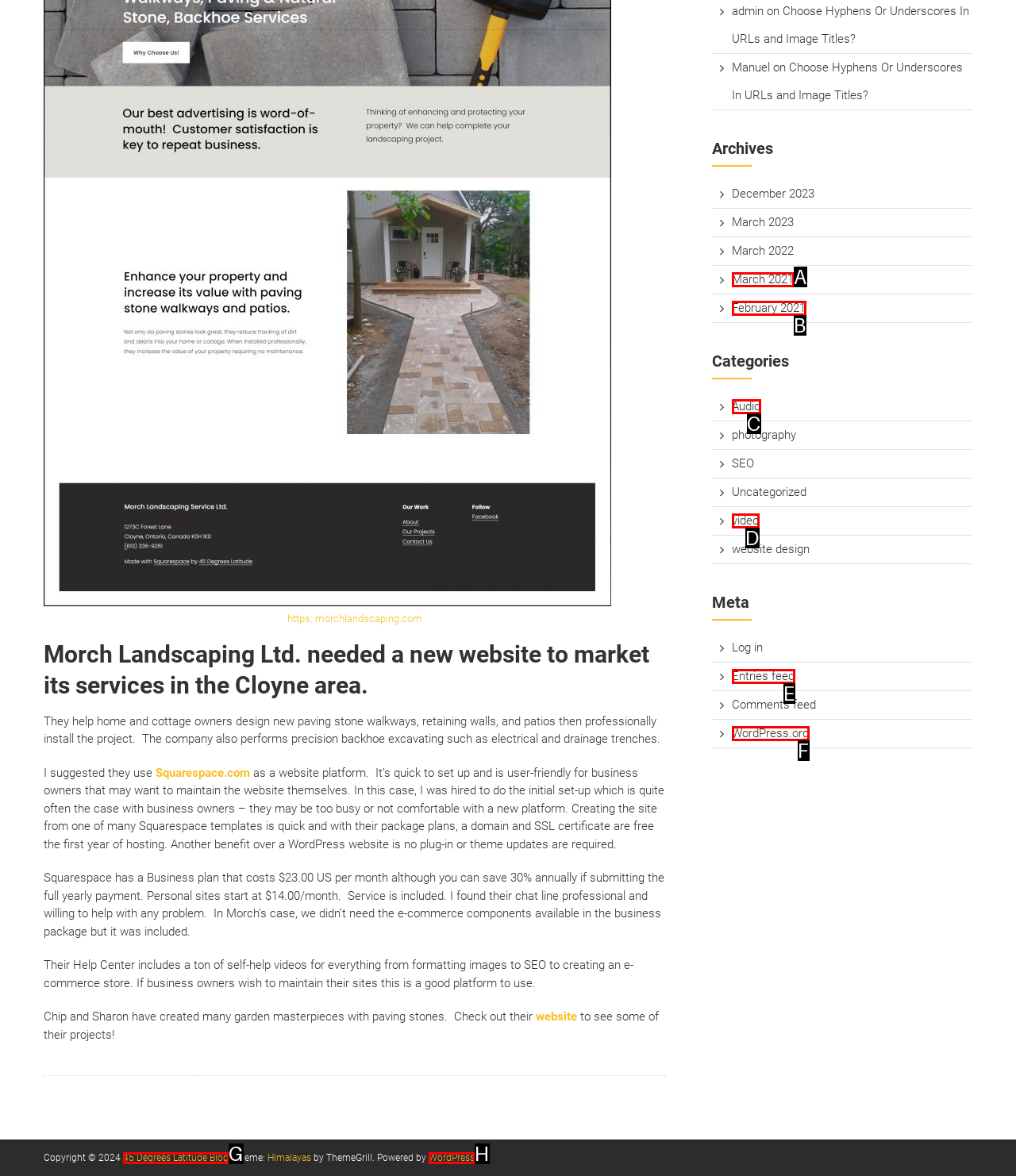Using the given description: February 2021, identify the HTML element that corresponds best. Answer with the letter of the correct option from the available choices.

B